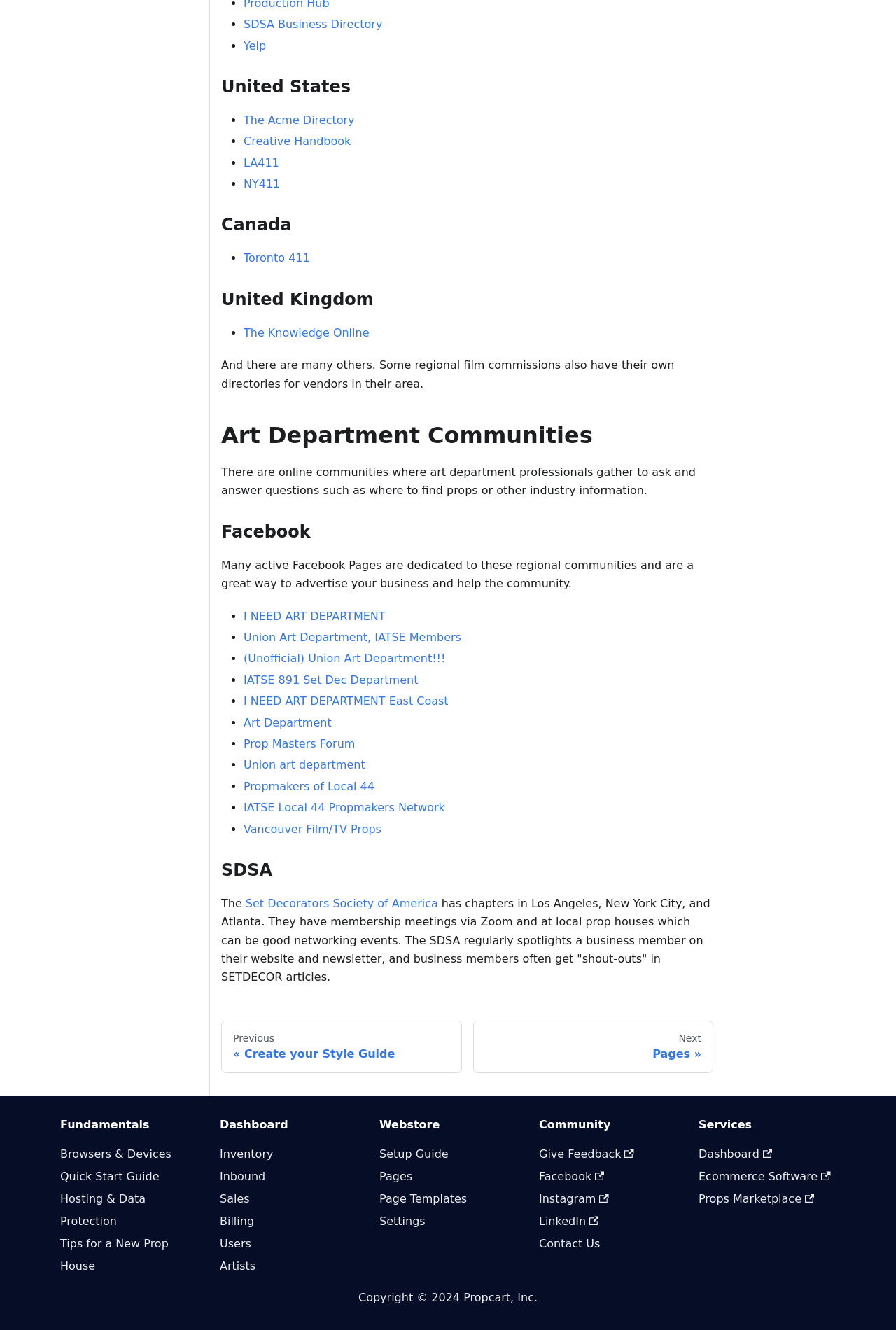Bounding box coordinates should be provided in the format (top-left x, top-left y, bottom-right x, bottom-right y) with all values between 0 and 1. Identify the bounding box for this UI element: Props Marketplace

[0.78, 0.897, 0.909, 0.907]